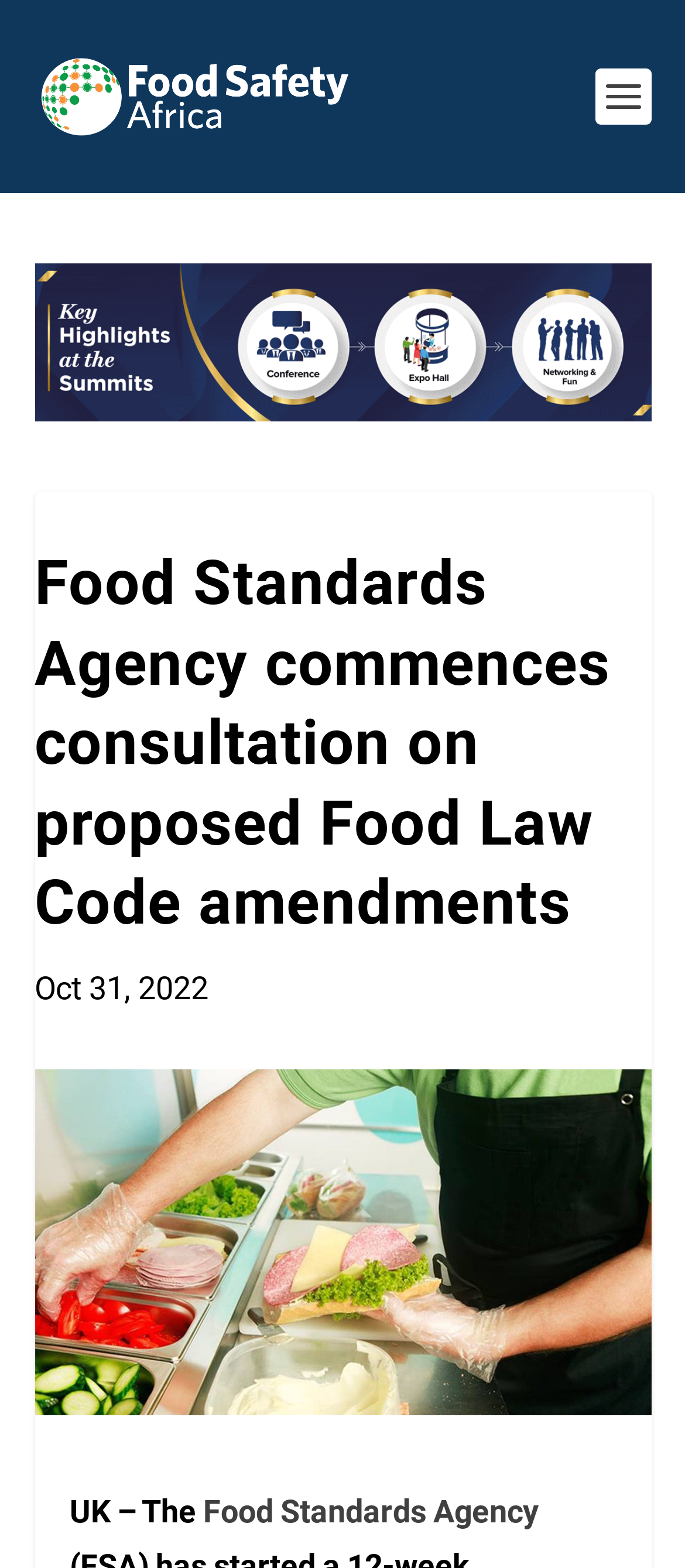What is the organization mentioned in the article?
Using the picture, provide a one-word or short phrase answer.

Food Standards Agency